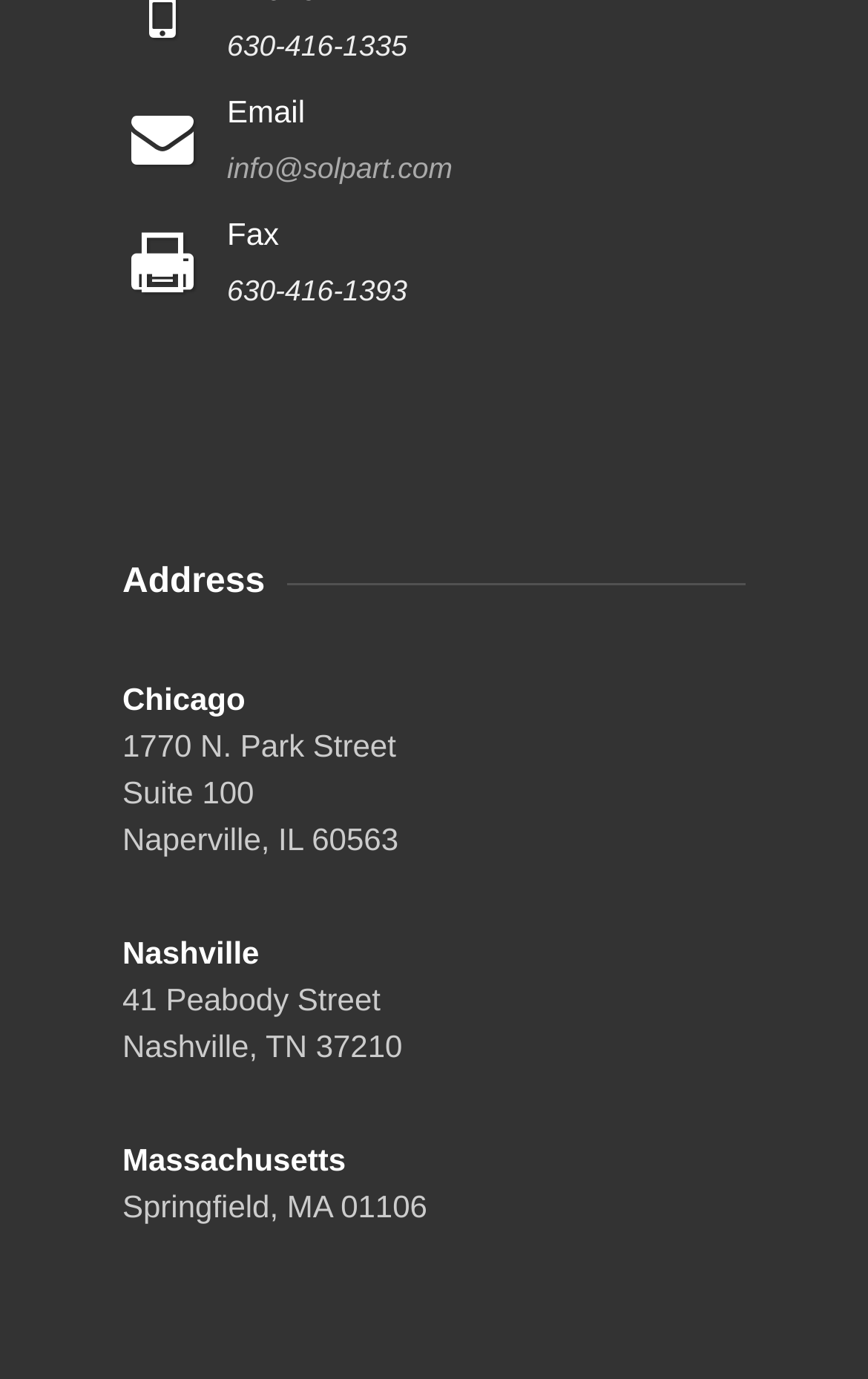Use the information in the screenshot to answer the question comprehensively: How many office locations are listed?

The webpage lists three office locations: Chicago, Nashville, and Massachusetts. These locations are listed under the 'Address' heading, with each location having a corresponding link to its address.